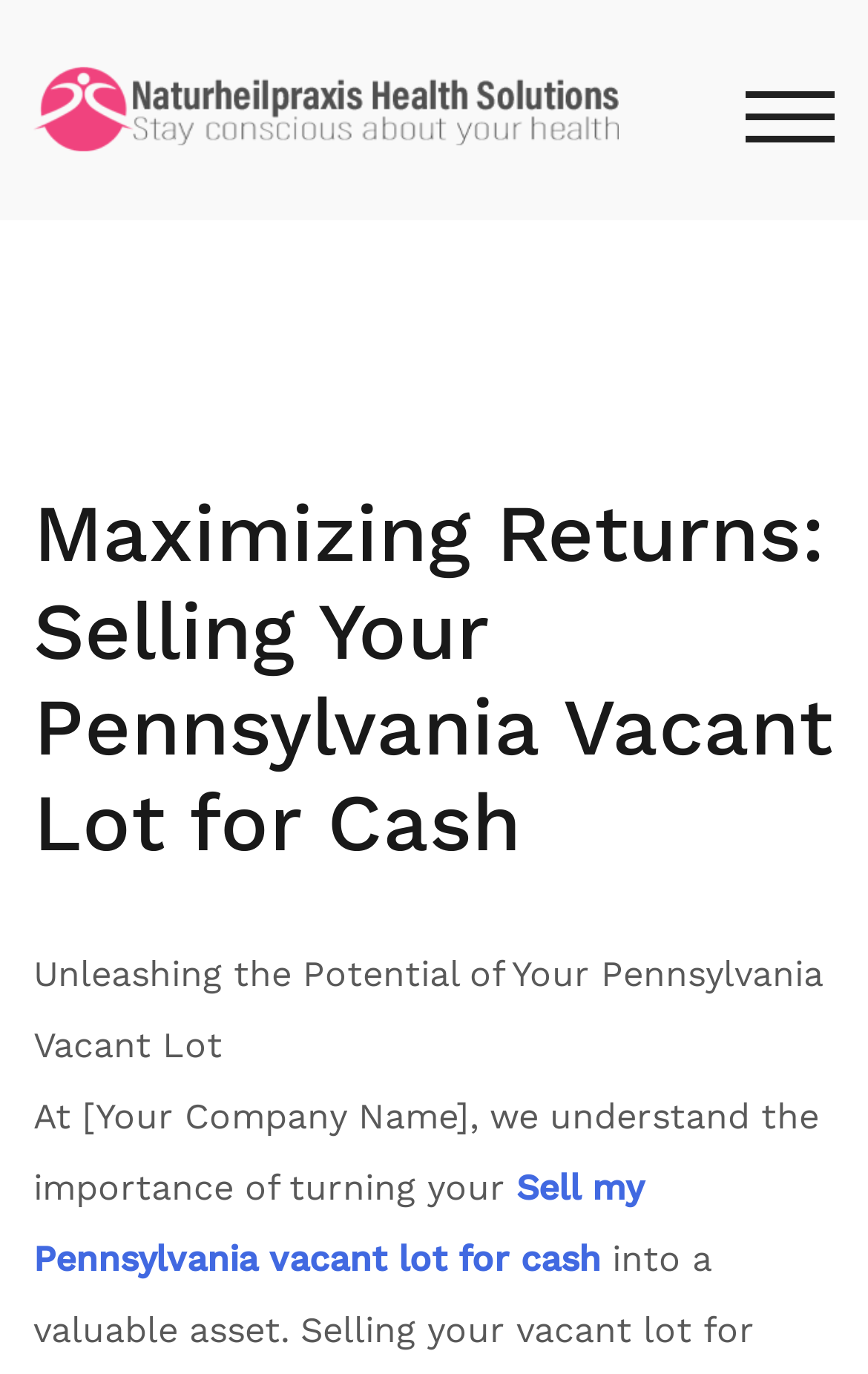What is the main topic of the webpage?
Using the image as a reference, answer the question with a short word or phrase.

Selling vacant lots